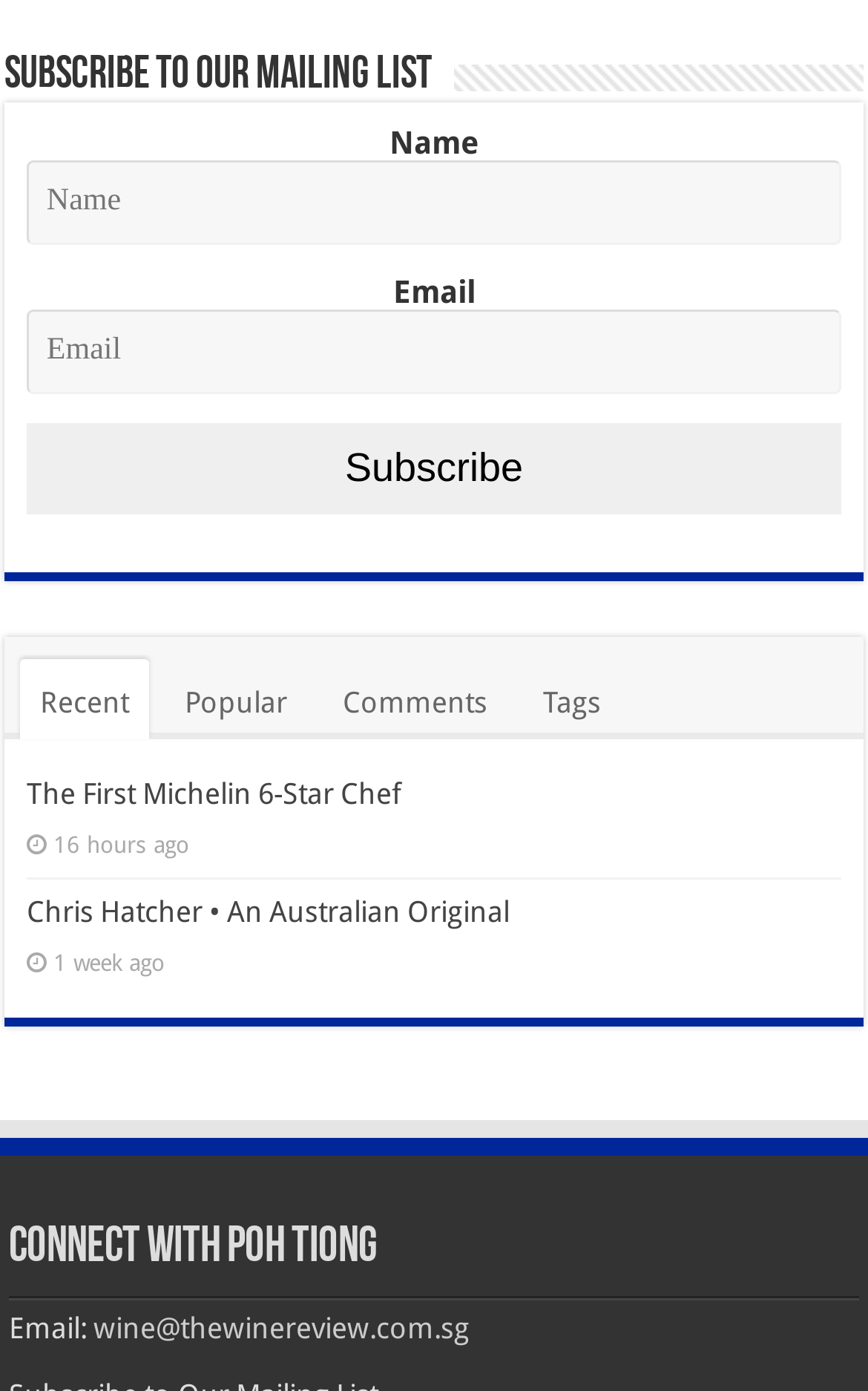Identify the bounding box coordinates of the region that needs to be clicked to carry out this instruction: "Enter name". Provide these coordinates as four float numbers ranging from 0 to 1, i.e., [left, top, right, bottom].

[0.031, 0.115, 0.969, 0.176]